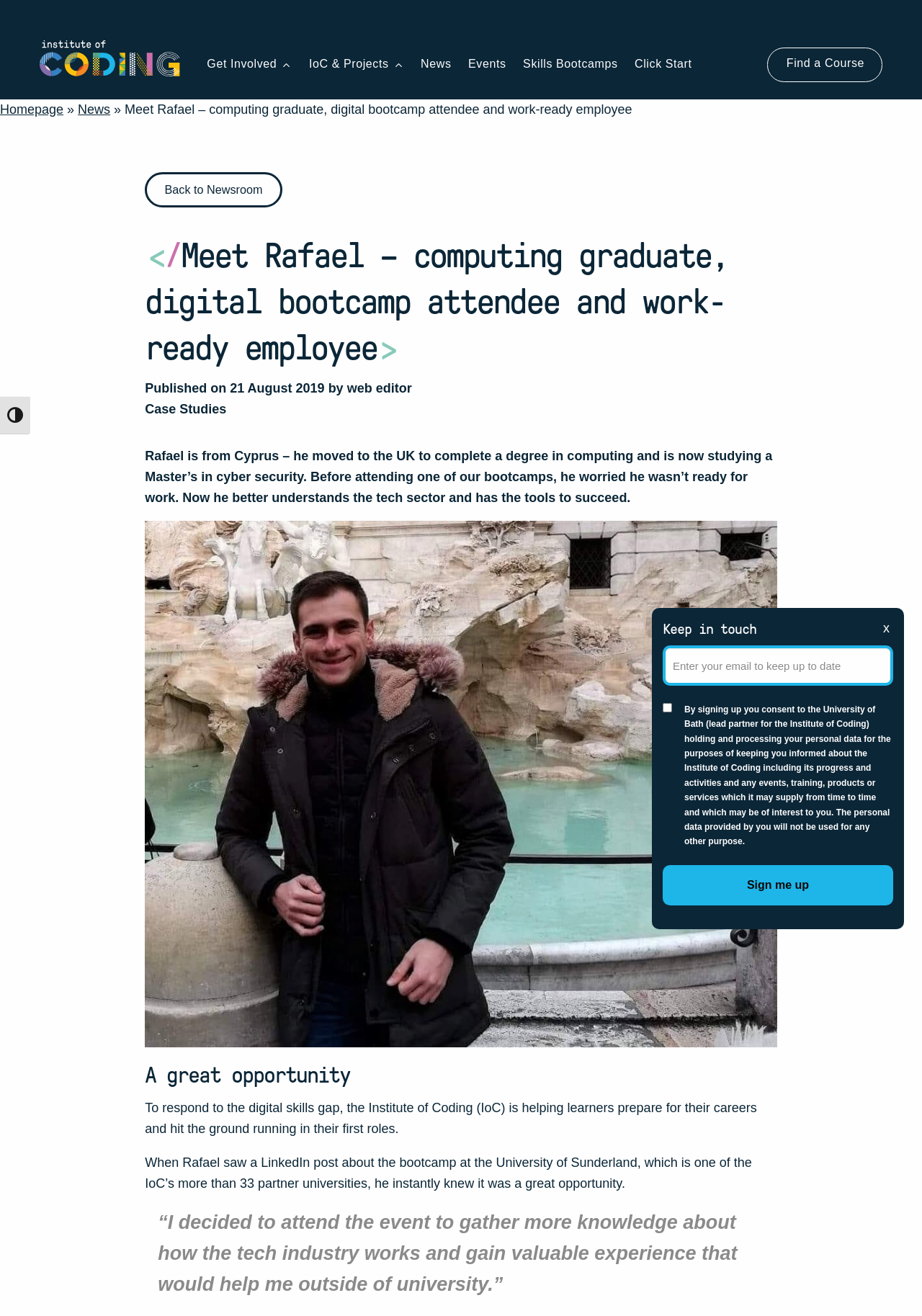Identify the bounding box coordinates necessary to click and complete the given instruction: "Read the news".

[0.456, 0.043, 0.489, 0.054]